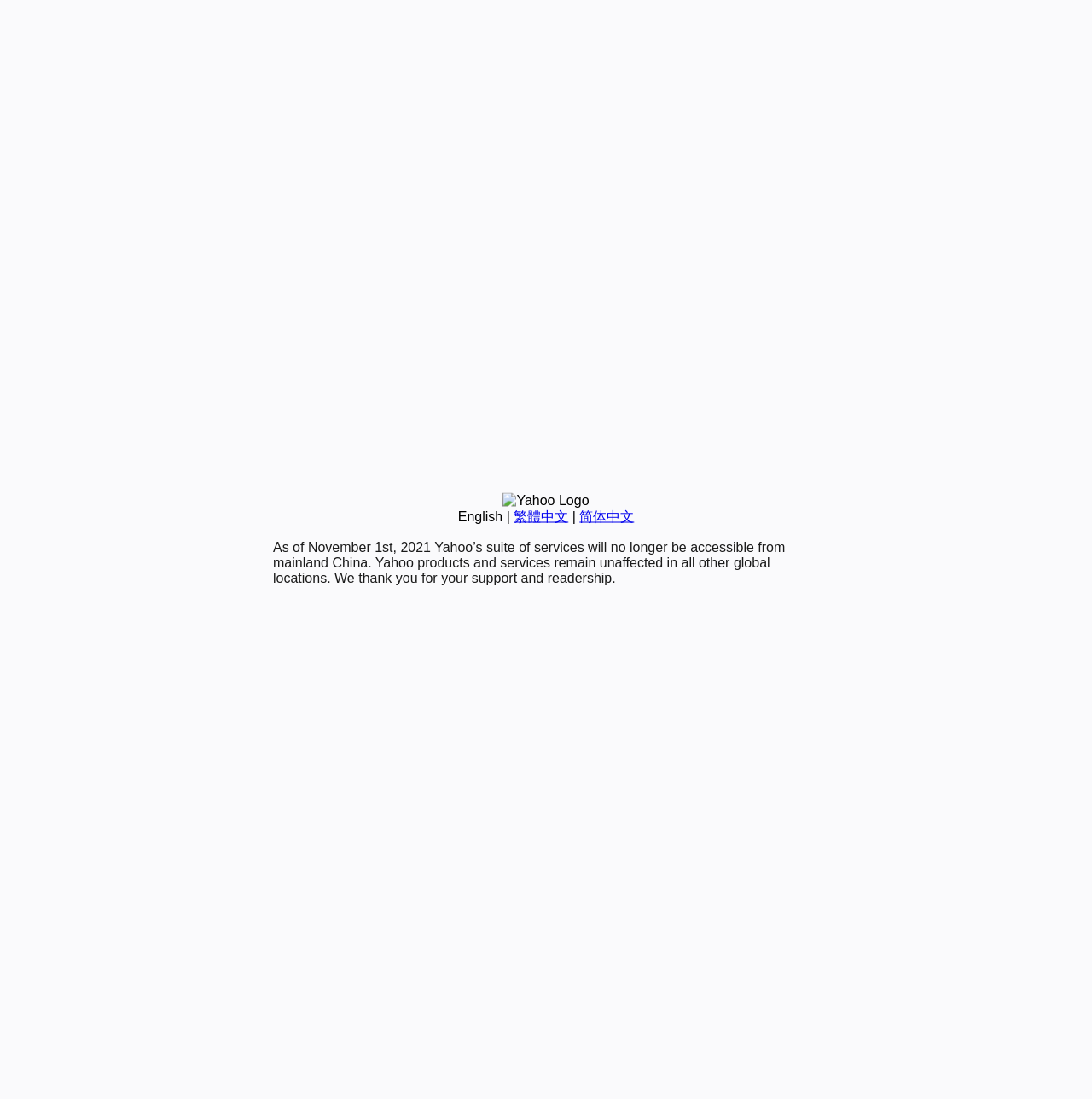Using the provided element description: "简体中文", identify the bounding box coordinates. The coordinates should be four floats between 0 and 1 in the order [left, top, right, bottom].

[0.531, 0.463, 0.581, 0.476]